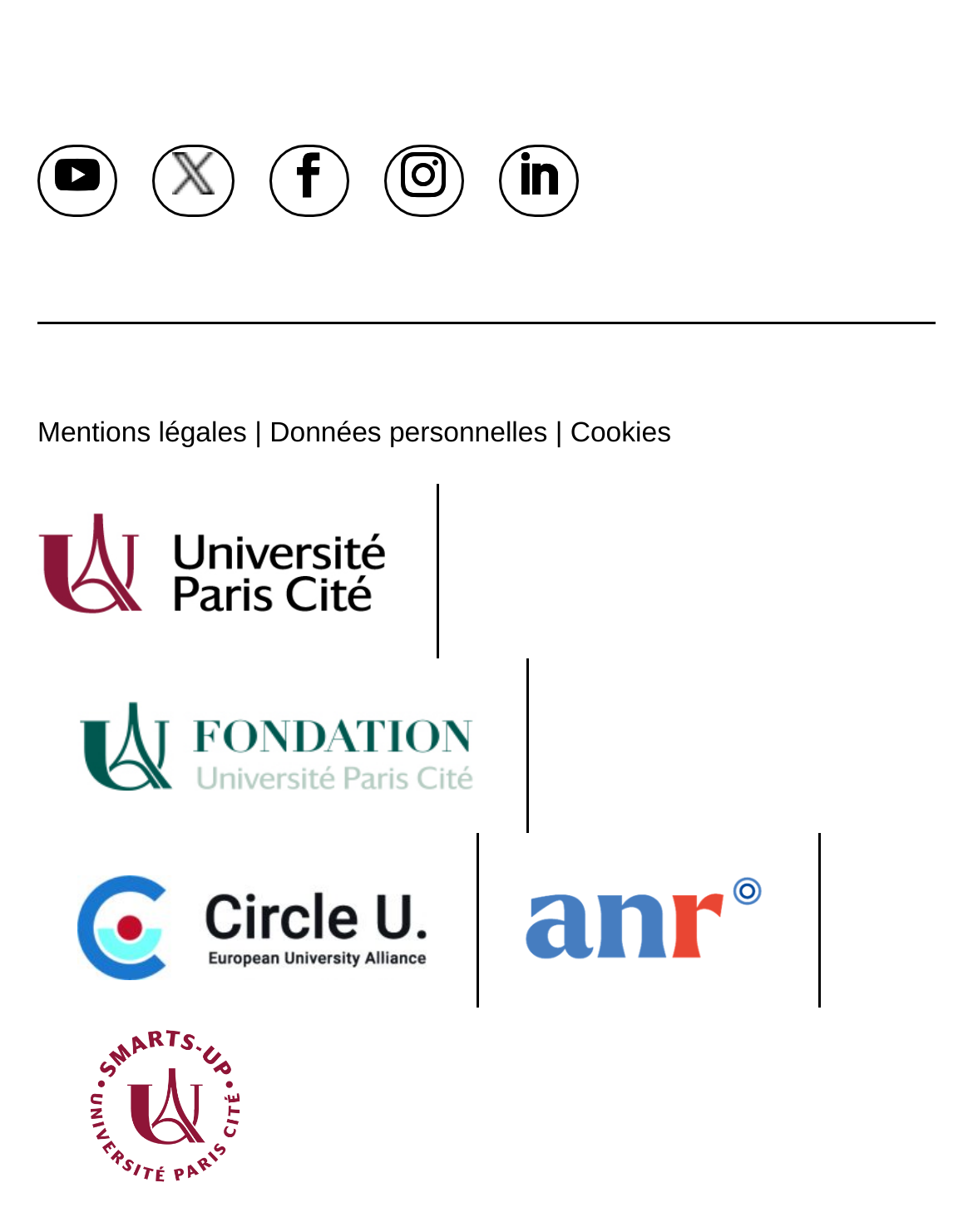Please identify the coordinates of the bounding box for the clickable region that will accomplish this instruction: "Check Données personnelles".

[0.277, 0.339, 0.563, 0.363]